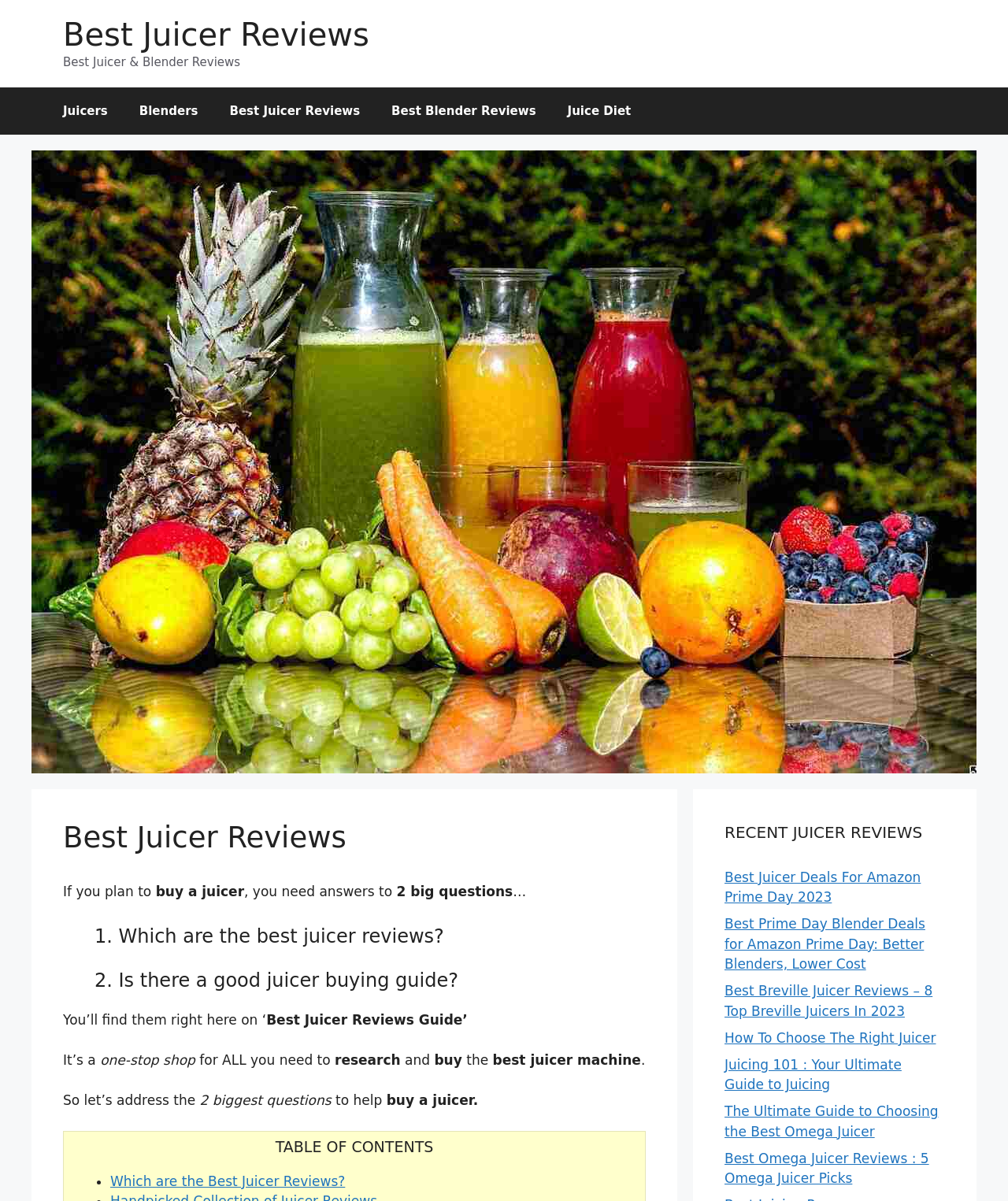Provide the bounding box coordinates of the section that needs to be clicked to accomplish the following instruction: "Read the 'Best Juicer Reviews' guide."

[0.031, 0.125, 0.969, 0.644]